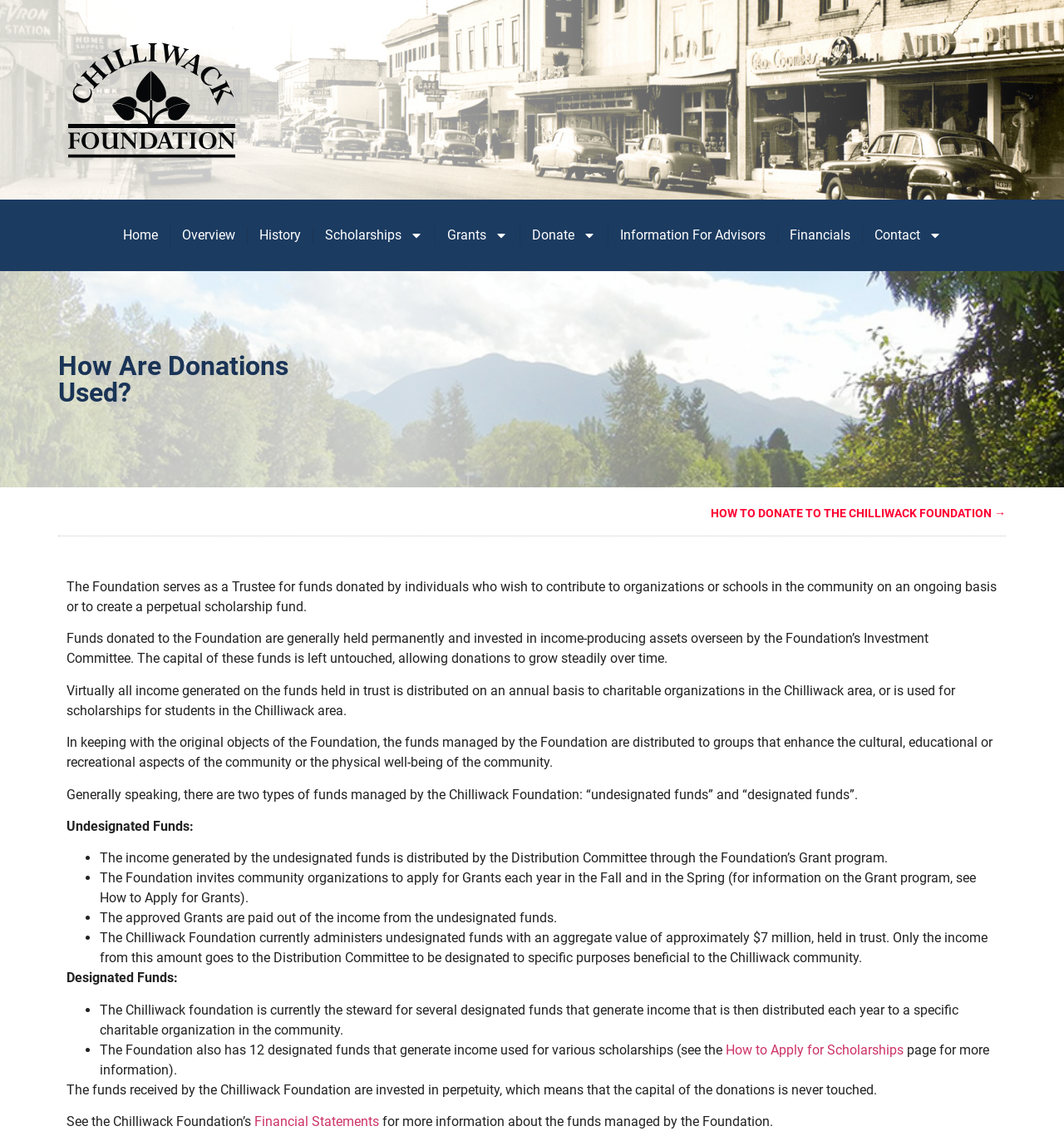Identify the bounding box coordinates of the clickable region required to complete the instruction: "Learn about Scholarships". The coordinates should be given as four float numbers within the range of 0 and 1, i.e., [left, top, right, bottom].

[0.294, 0.19, 0.408, 0.223]